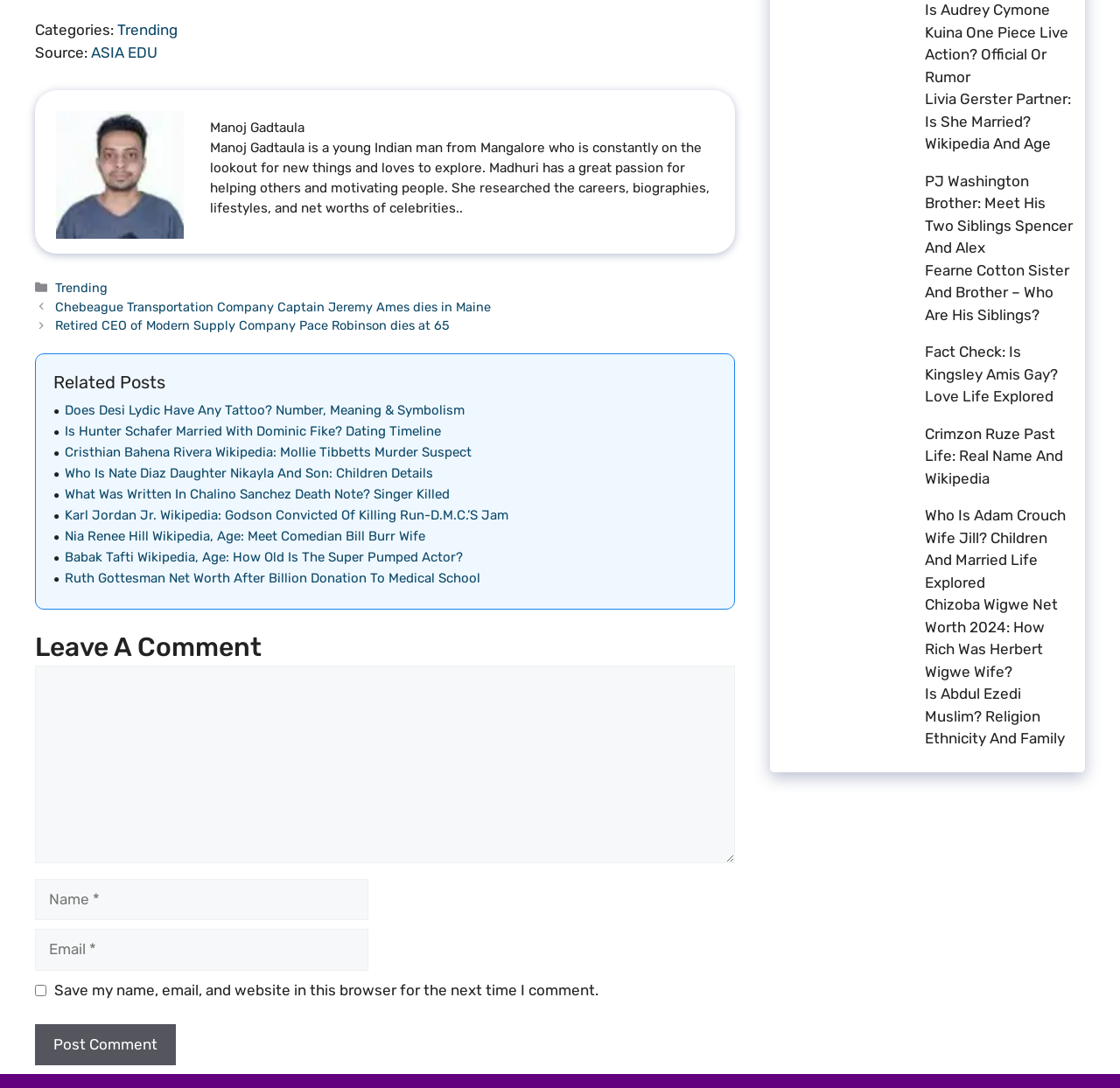What is the category of the article?
Please provide a detailed answer to the question.

The category of the article is indicated by the link 'Trending' at the top of the webpage, which suggests that the article is trending.